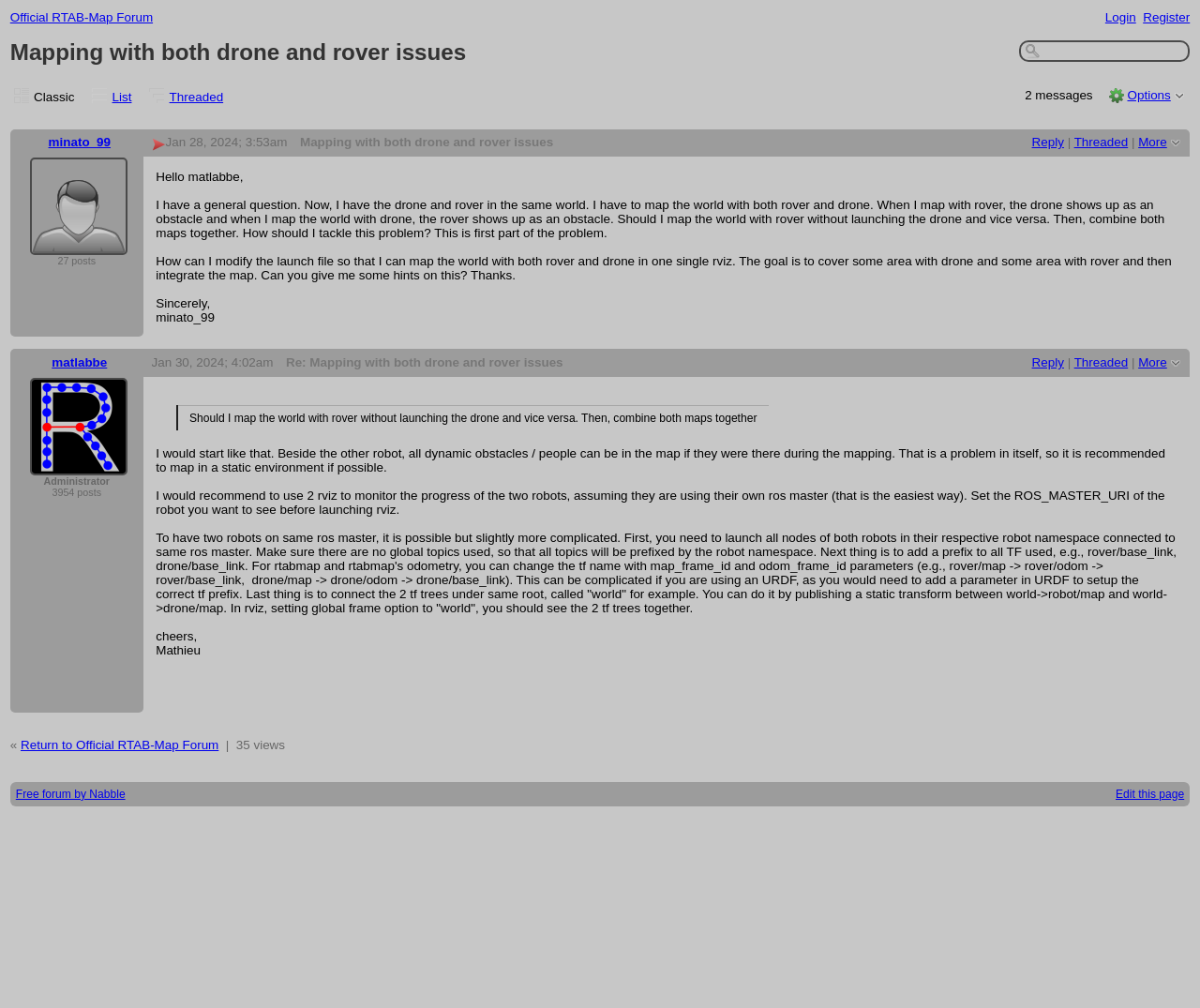Can you specify the bounding box coordinates of the area that needs to be clicked to fulfill the following instruction: "View the 'Mapping with both drone and rover issues' thread"?

[0.25, 0.134, 0.474, 0.148]